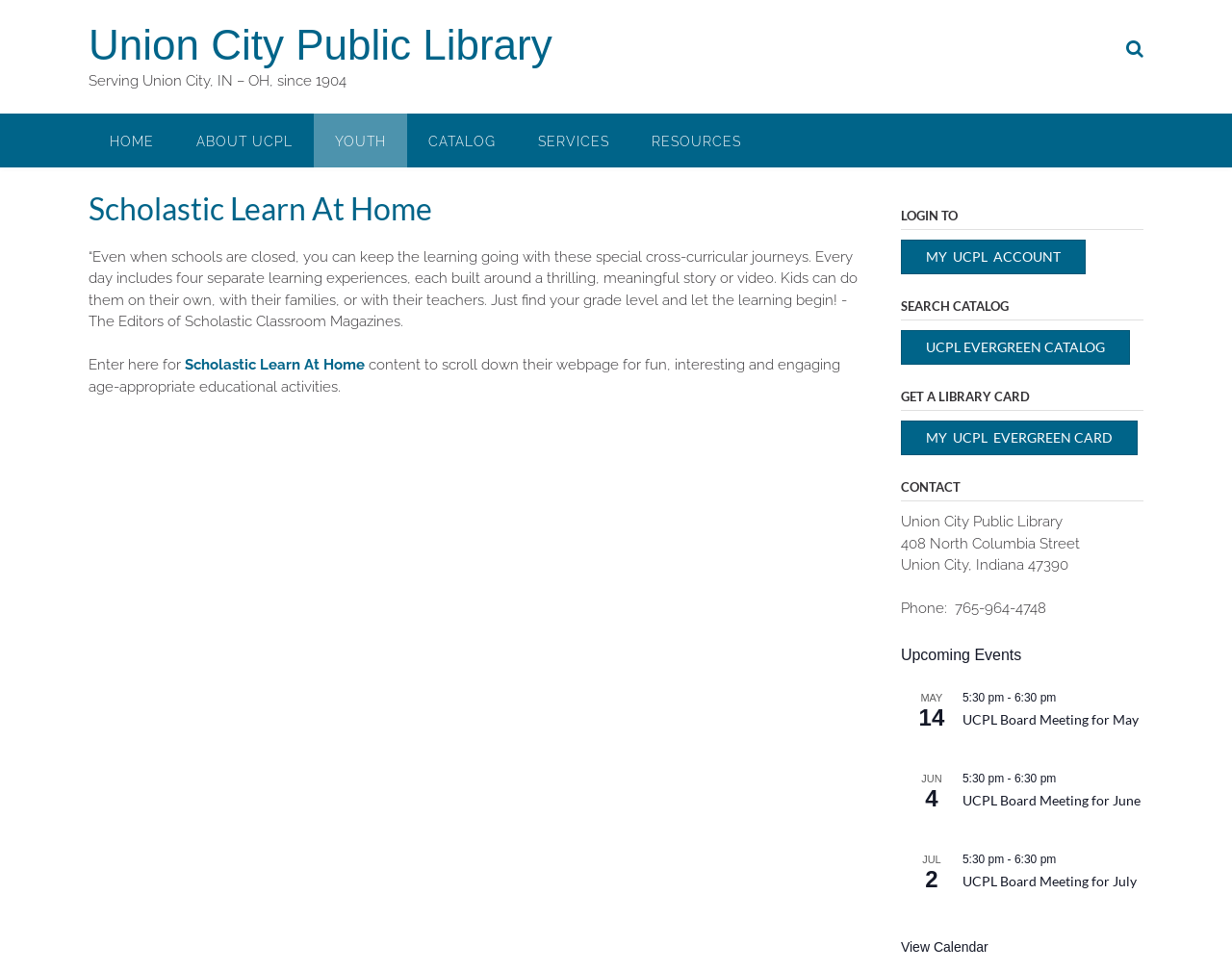Explain the contents of the webpage comprehensively.

The webpage is for Scholastic Learn At Home, provided by the Union City Public Library. At the top, there is a link to the Union City Public Library's website, along with a brief description of the library's history. Below this, there is a navigation menu with links to different sections of the website, including HOME, ABOUT UCPL, YOUTH, CATALOG, SERVICES, and RESOURCES.

The main content of the page is divided into two columns. On the left, there is a header with the title "Scholastic Learn At Home" and a brief description of the program, which provides cross-curricular learning experiences for kids. Below this, there is a link to enter the Scholastic Learn At Home website, where kids can find fun and engaging educational activities.

On the right, there are several sections. The first section allows users to log in to their MY UCPL ACCOUNT. Below this, there is a search bar for the UCPL EVERGREEN CATALOG, where users can search for books and other materials. Next, there is a section for getting a library card, with a button to apply for a MY UCPL EVERGREEN CARD.

Further down, there is a CONTACT section with the library's address, phone number, and a list of upcoming events. The events are listed in a calendar format, with the month and date displayed above each event. There are three events listed, each with a title and a time range (e.g., "UCPL Board Meeting for May" from 5:30 pm to 6:30 pm). Finally, there is a link to view the full calendar at the bottom of the page.